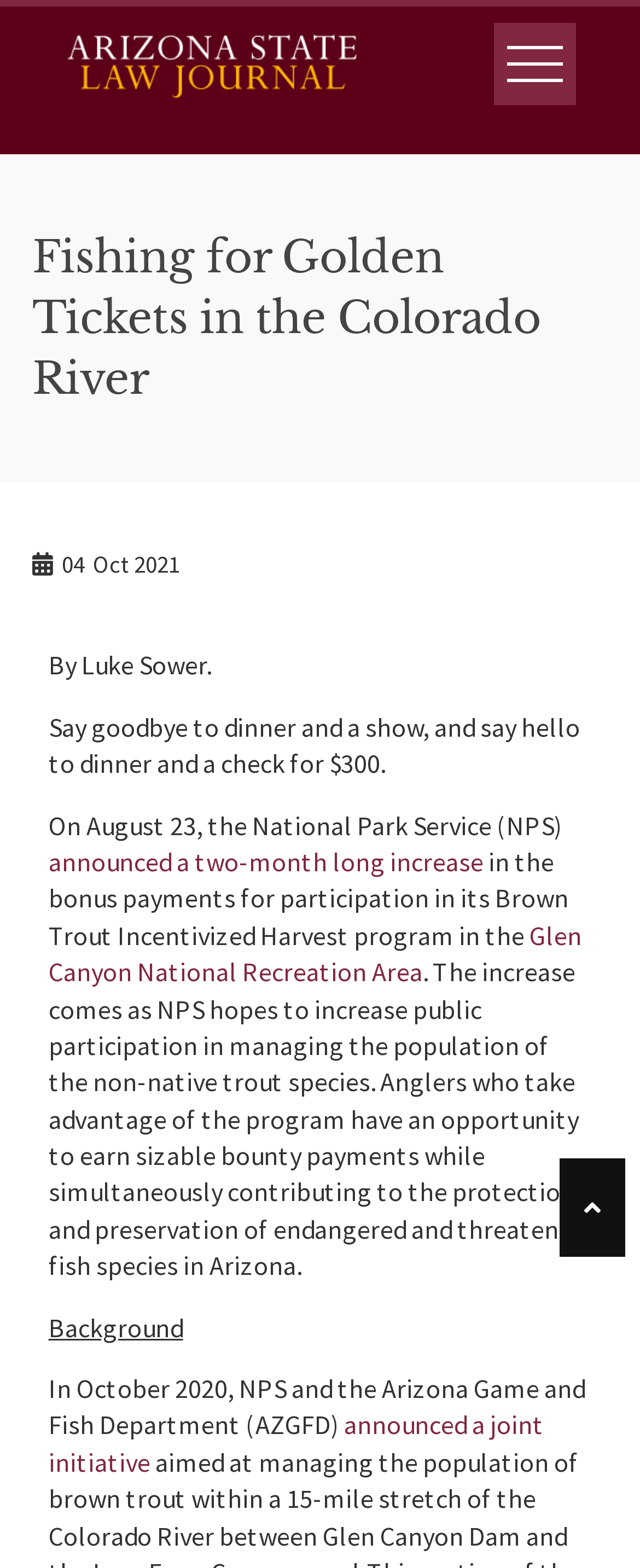Your task is to extract the text of the main heading from the webpage.

Fishing for Golden Tickets in the Colorado River